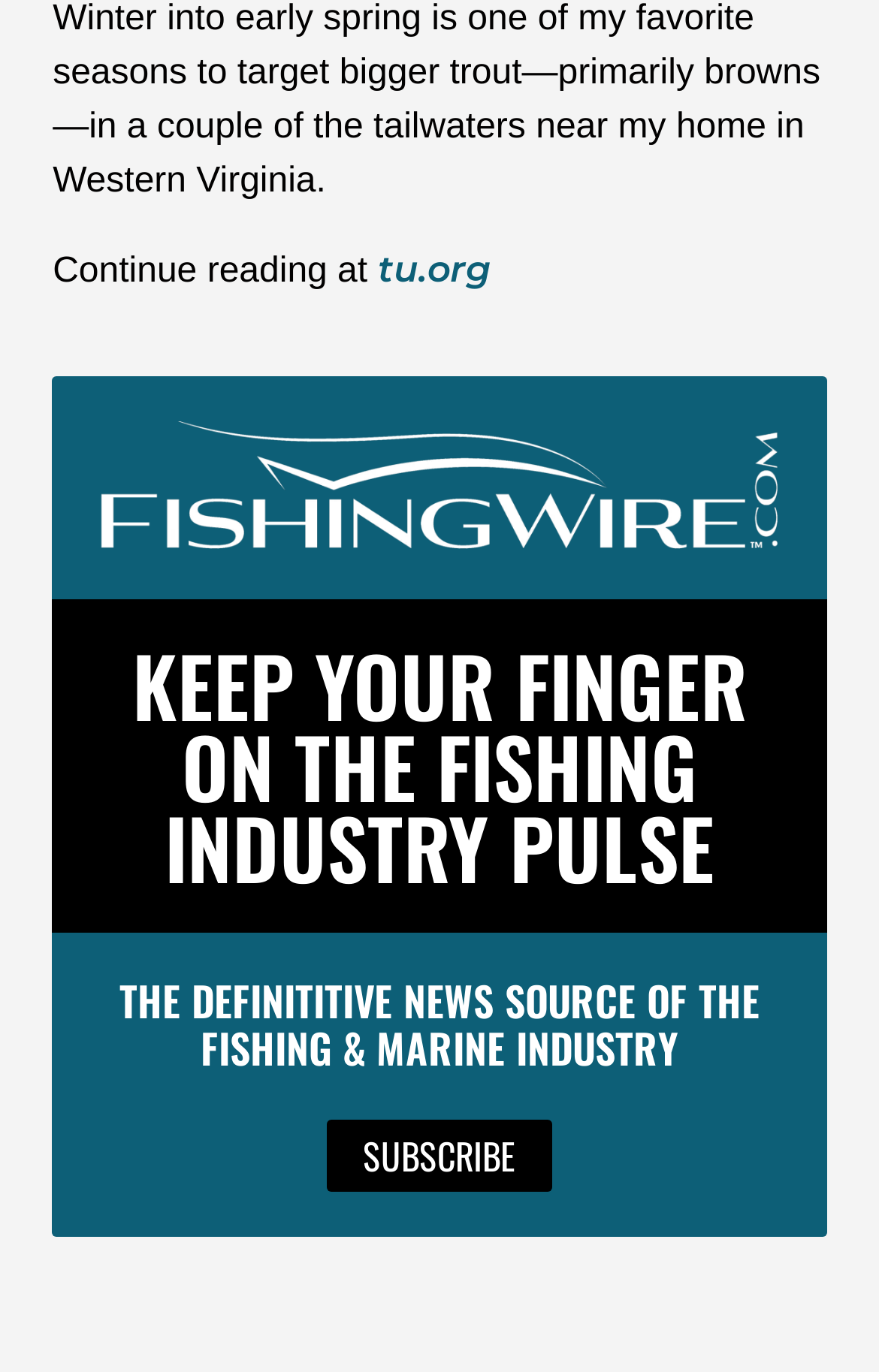Where is the author from?
Based on the image, provide your answer in one word or phrase.

Western Virginia